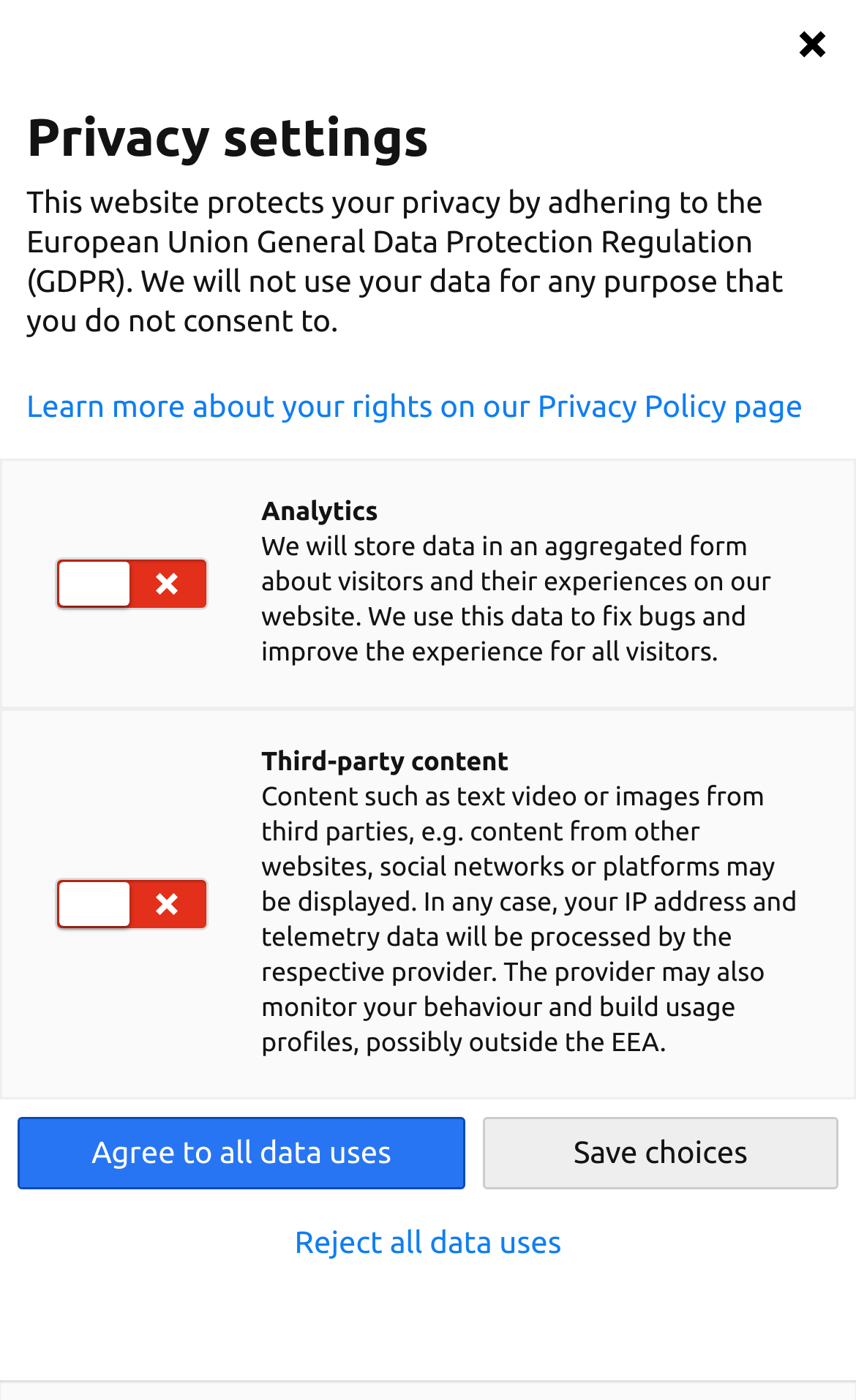What might happen when third-party content is displayed?
Look at the image and respond to the question as thoroughly as possible.

When content from third parties, such as other websites, social networks, or platforms, is displayed, the respective provider may process the user's IP address and telemetry data, and may also monitor their behavior and build usage profiles.